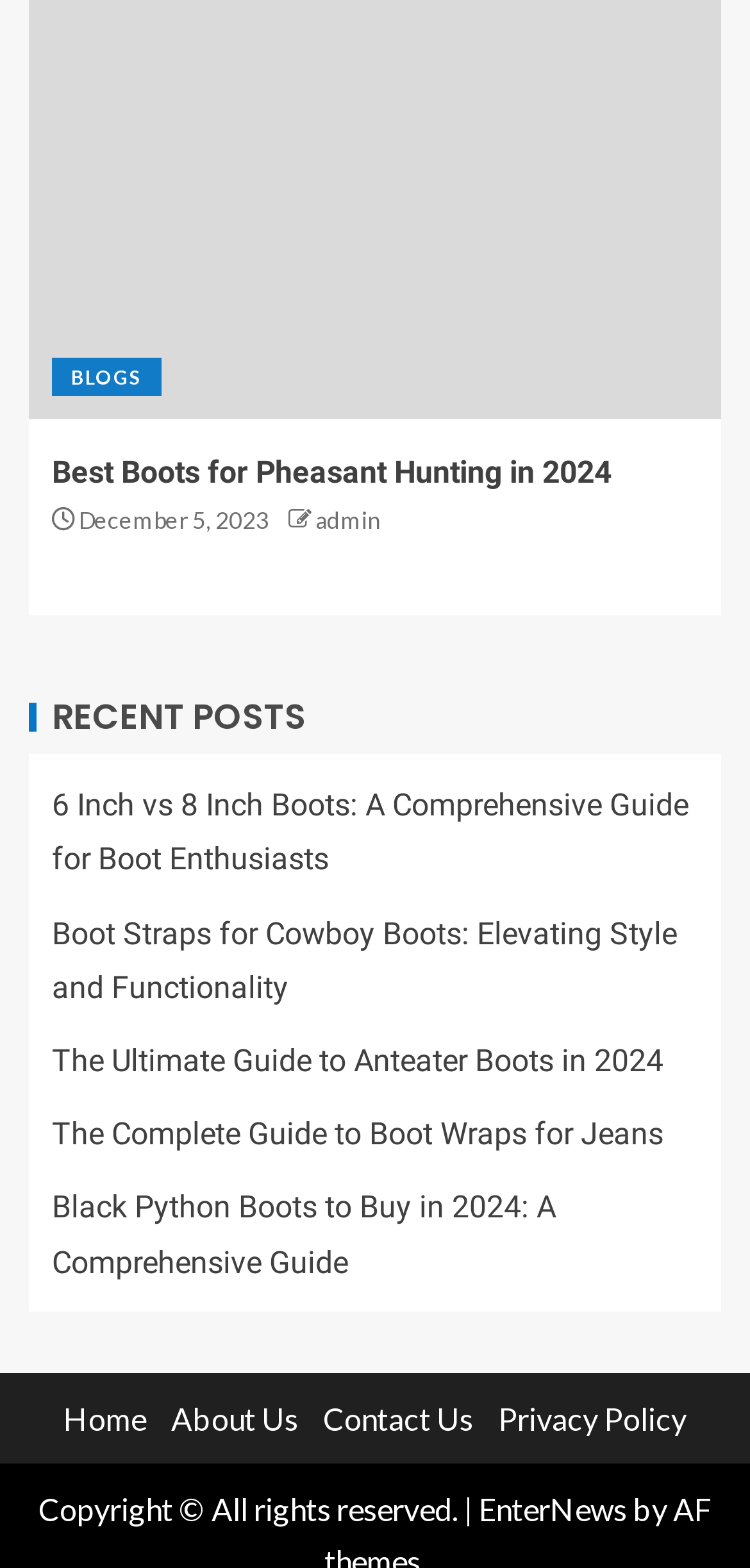What is the last link in the footer section?
Utilize the information in the image to give a detailed answer to the question.

The last link in the footer section is 'EnterNews', which is located at the bottom of the webpage.